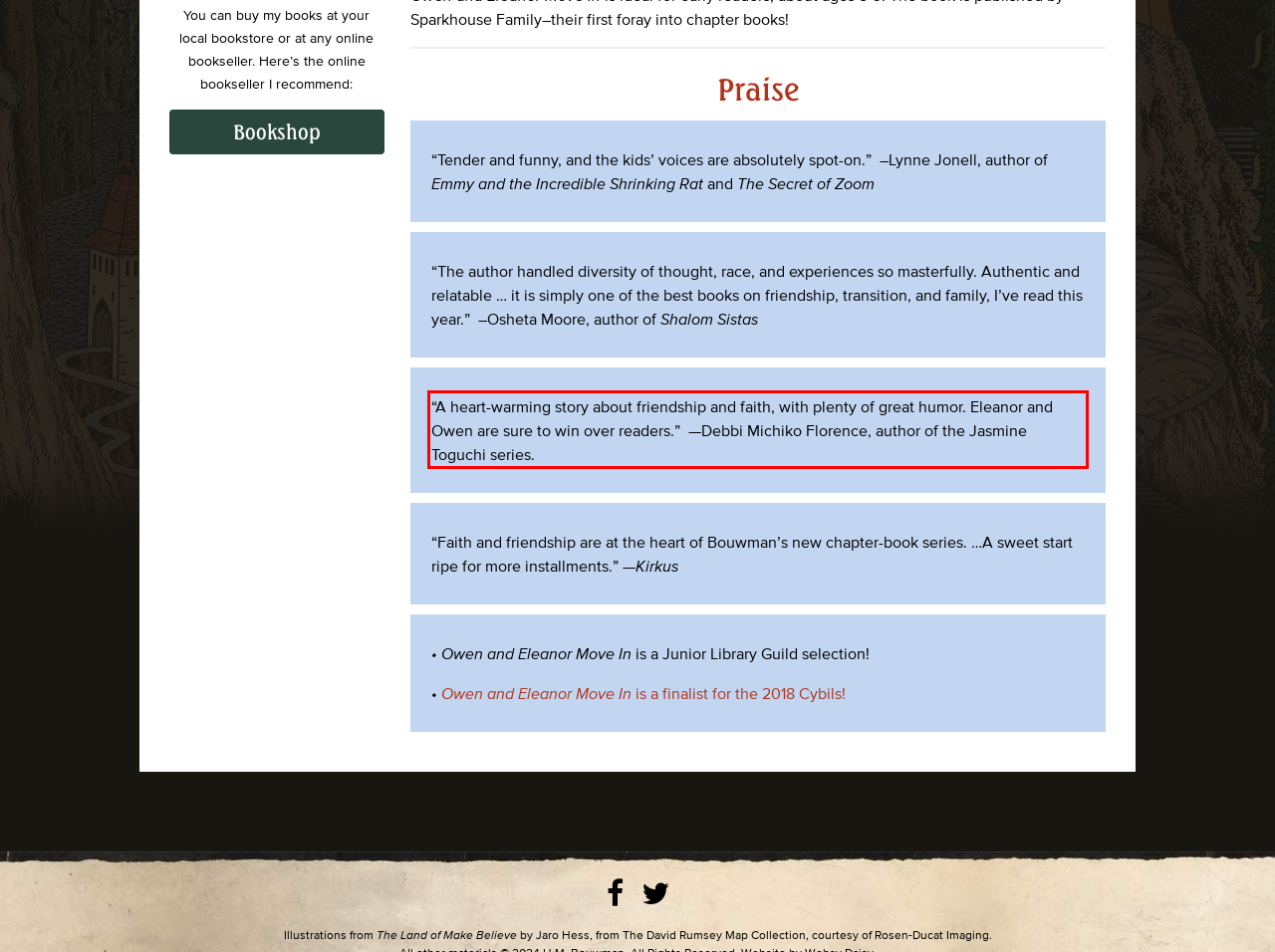Please perform OCR on the text content within the red bounding box that is highlighted in the provided webpage screenshot.

“A heart-warming story about friendship and faith, with plenty of great humor. Eleanor and Owen are sure to win over readers.” —Debbi Michiko Florence, author of the Jasmine Toguchi series.